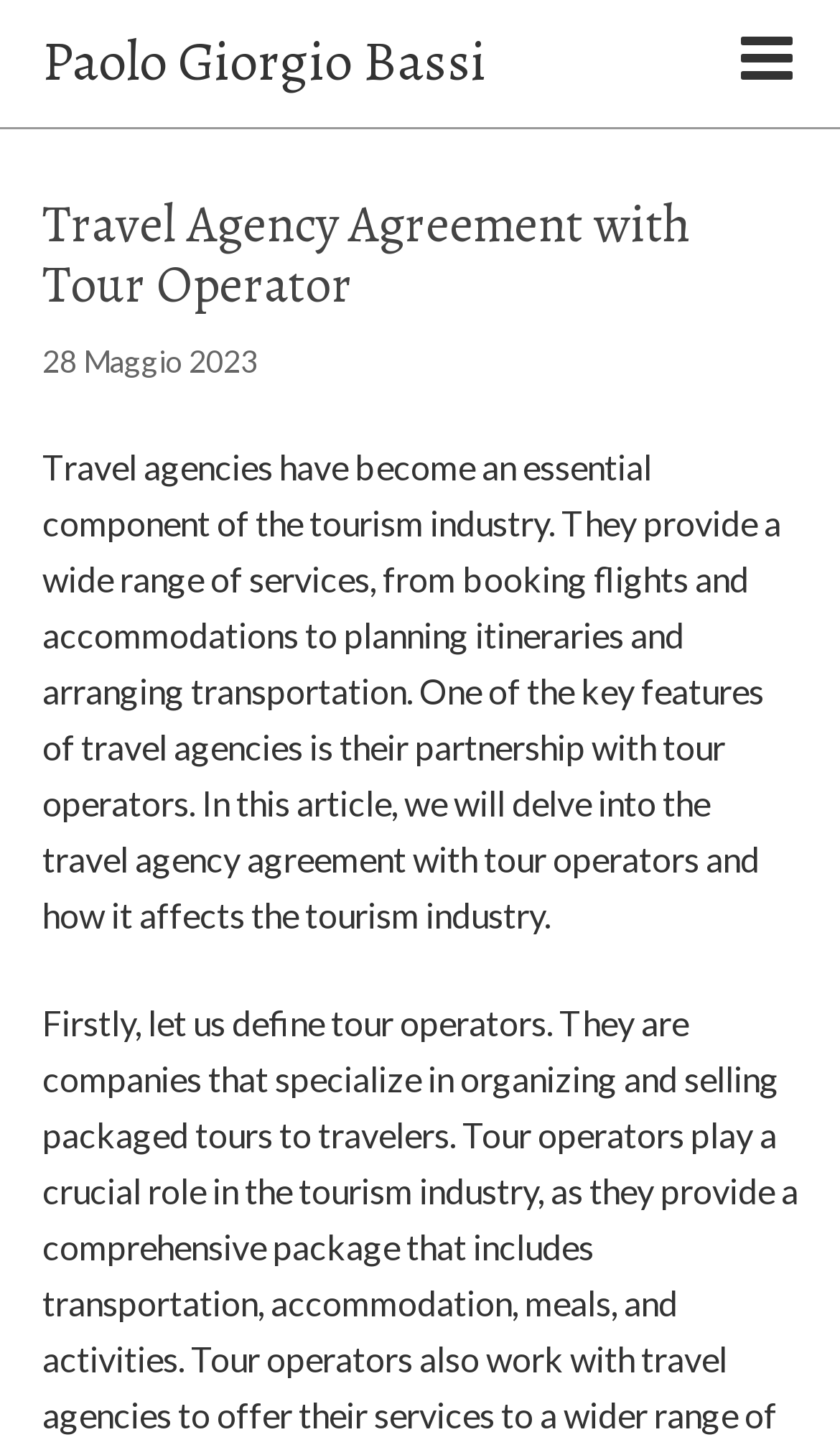Who is the author of this article?
Refer to the image and answer the question using a single word or phrase.

Paolo Giorgio Bassi